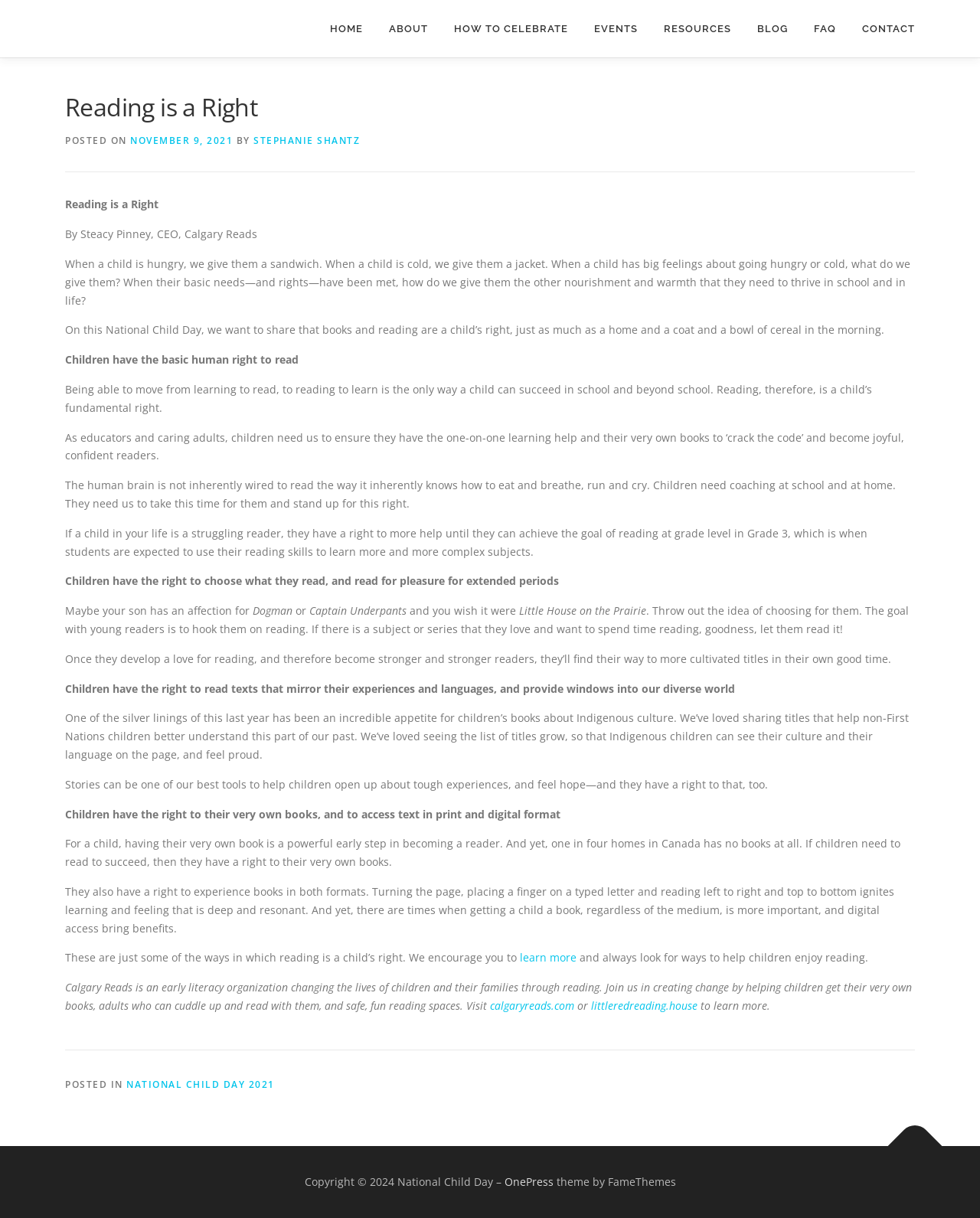Please identify the bounding box coordinates of the element's region that should be clicked to execute the following instruction: "Learn more about National Child Day". The bounding box coordinates must be four float numbers between 0 and 1, i.e., [left, top, right, bottom].

[0.53, 0.78, 0.588, 0.792]